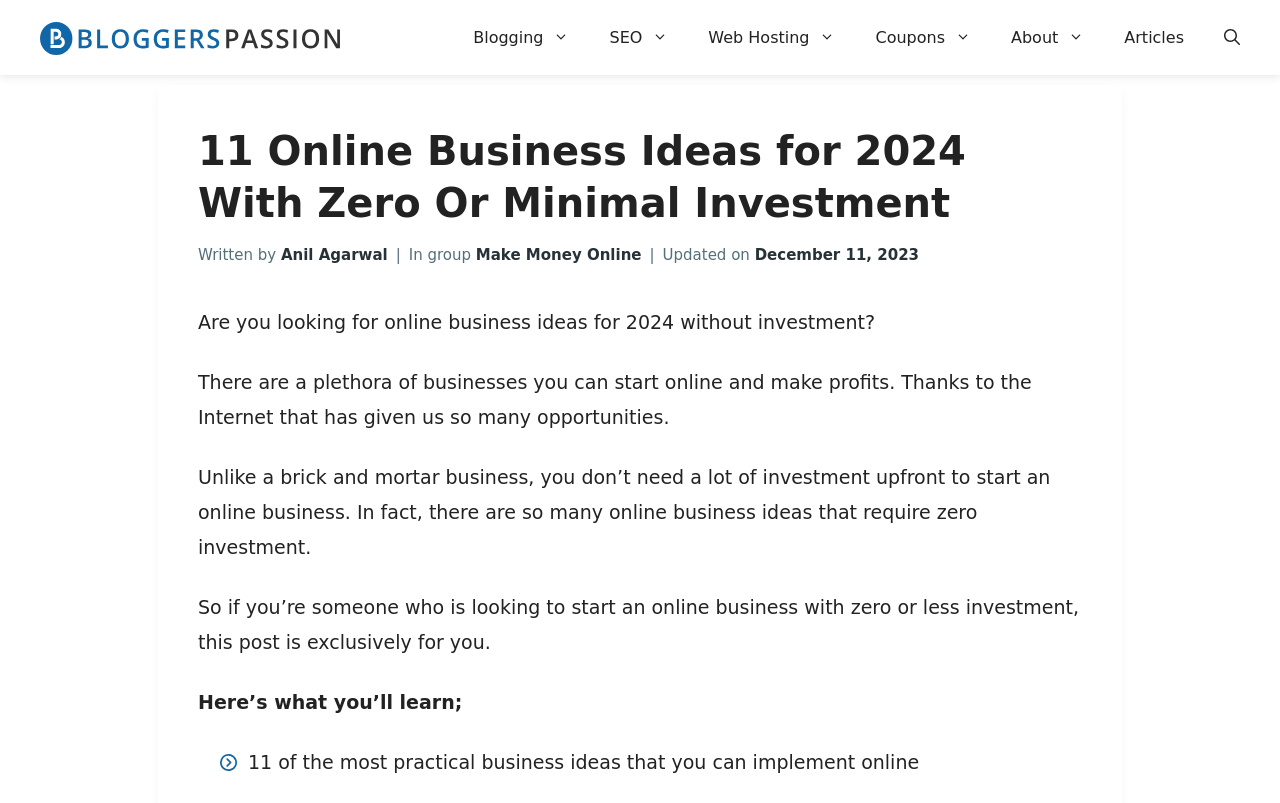Please determine the bounding box coordinates of the element's region to click in order to carry out the following instruction: "Check all categories". The coordinates should be four float numbers between 0 and 1, i.e., [left, top, right, bottom].

None